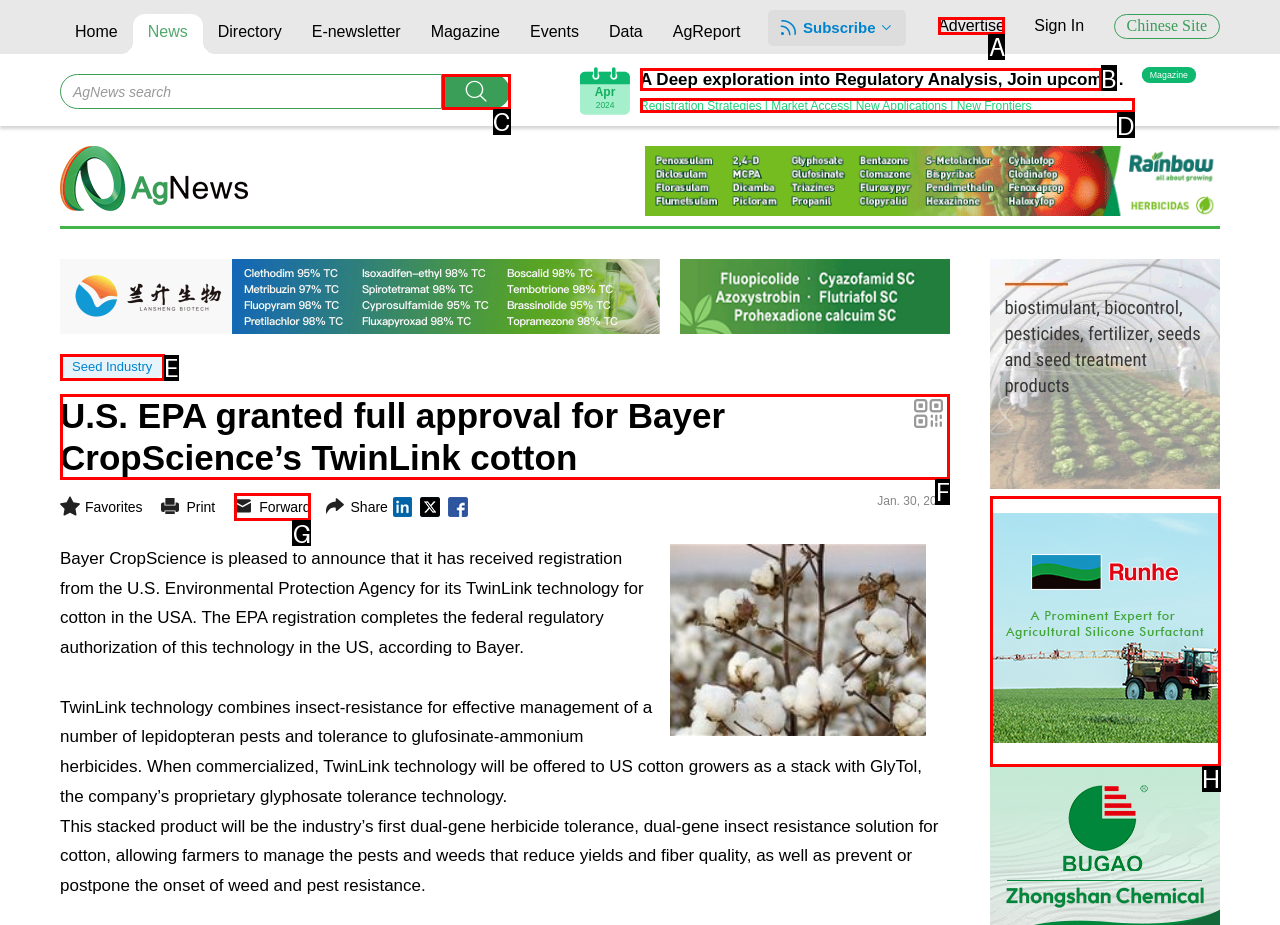Point out the correct UI element to click to carry out this instruction: contact us through email
Answer with the letter of the chosen option from the provided choices directly.

None